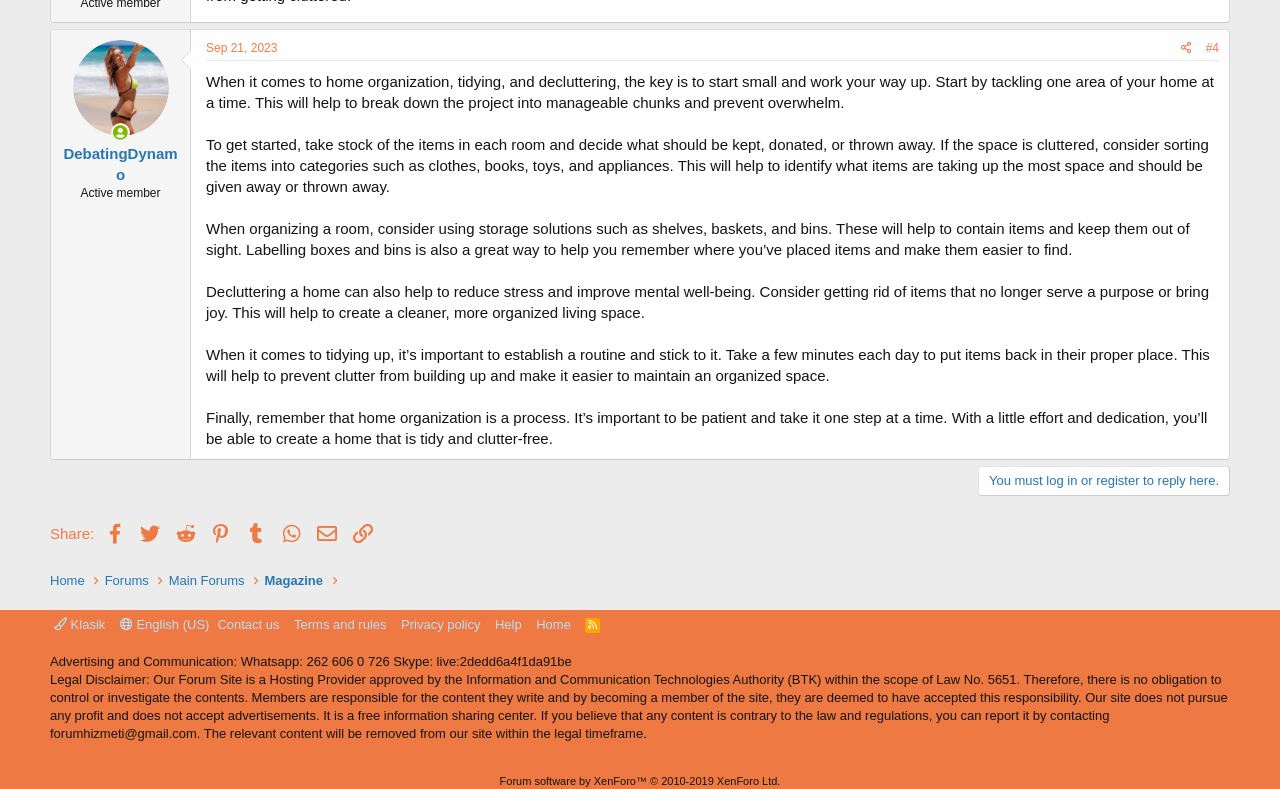Please respond to the question with a concise word or phrase:
What is the recommended approach to tidying up?

establish a routine and stick to it